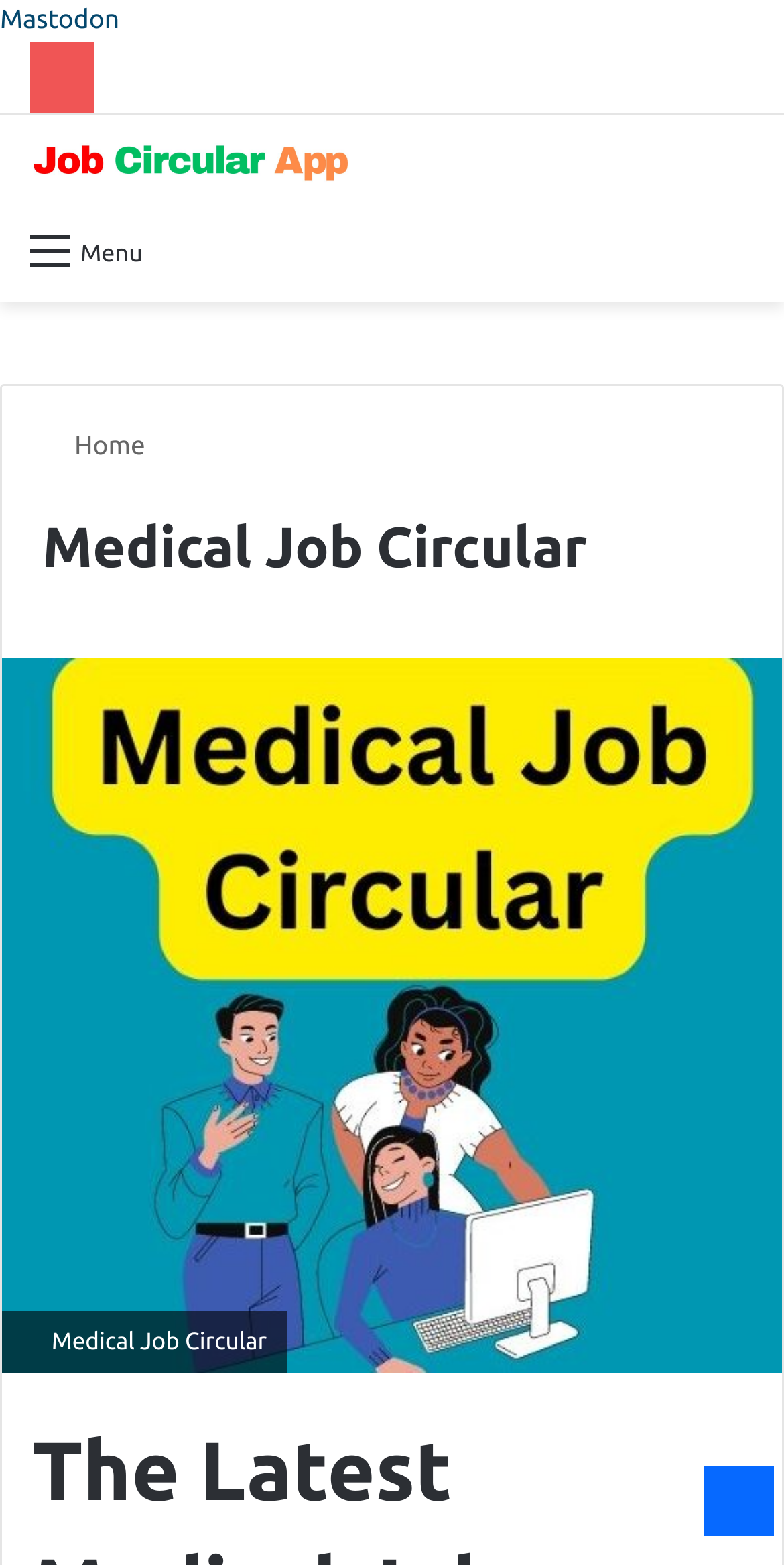Given the description of a UI element: "Search for", identify the bounding box coordinates of the matching element in the webpage screenshot.

[0.91, 0.141, 0.962, 0.18]